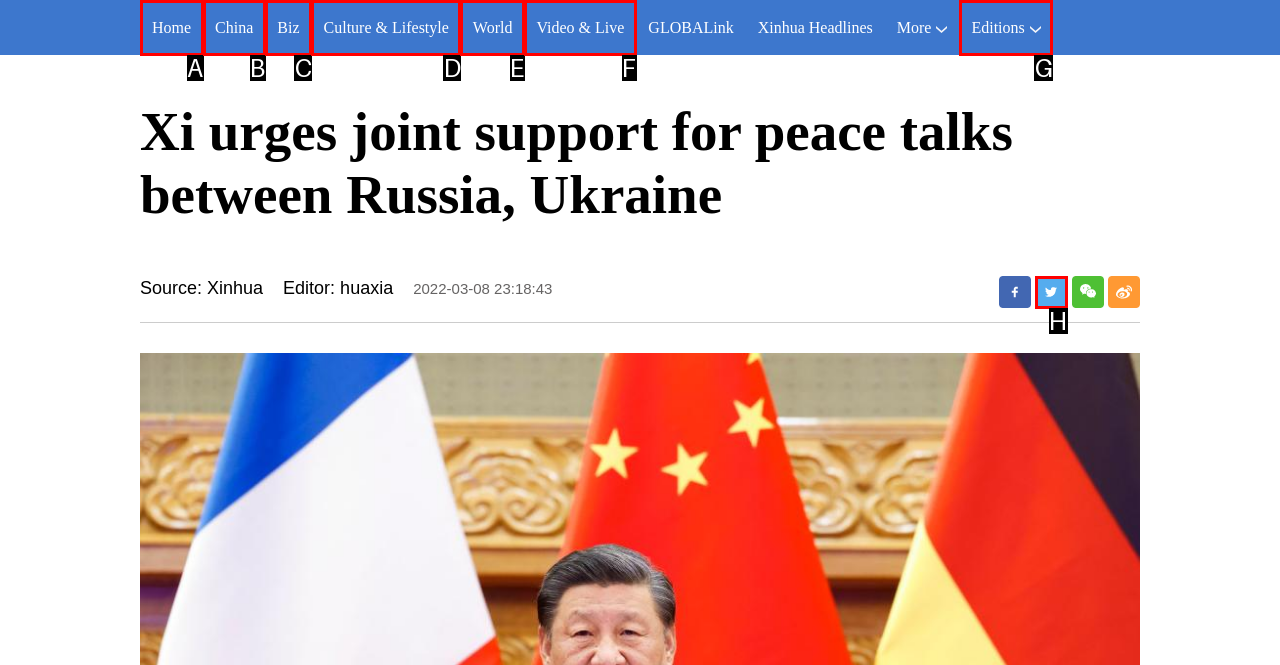Based on the description: Culture & Lifestyle, identify the matching HTML element. Reply with the letter of the correct option directly.

D